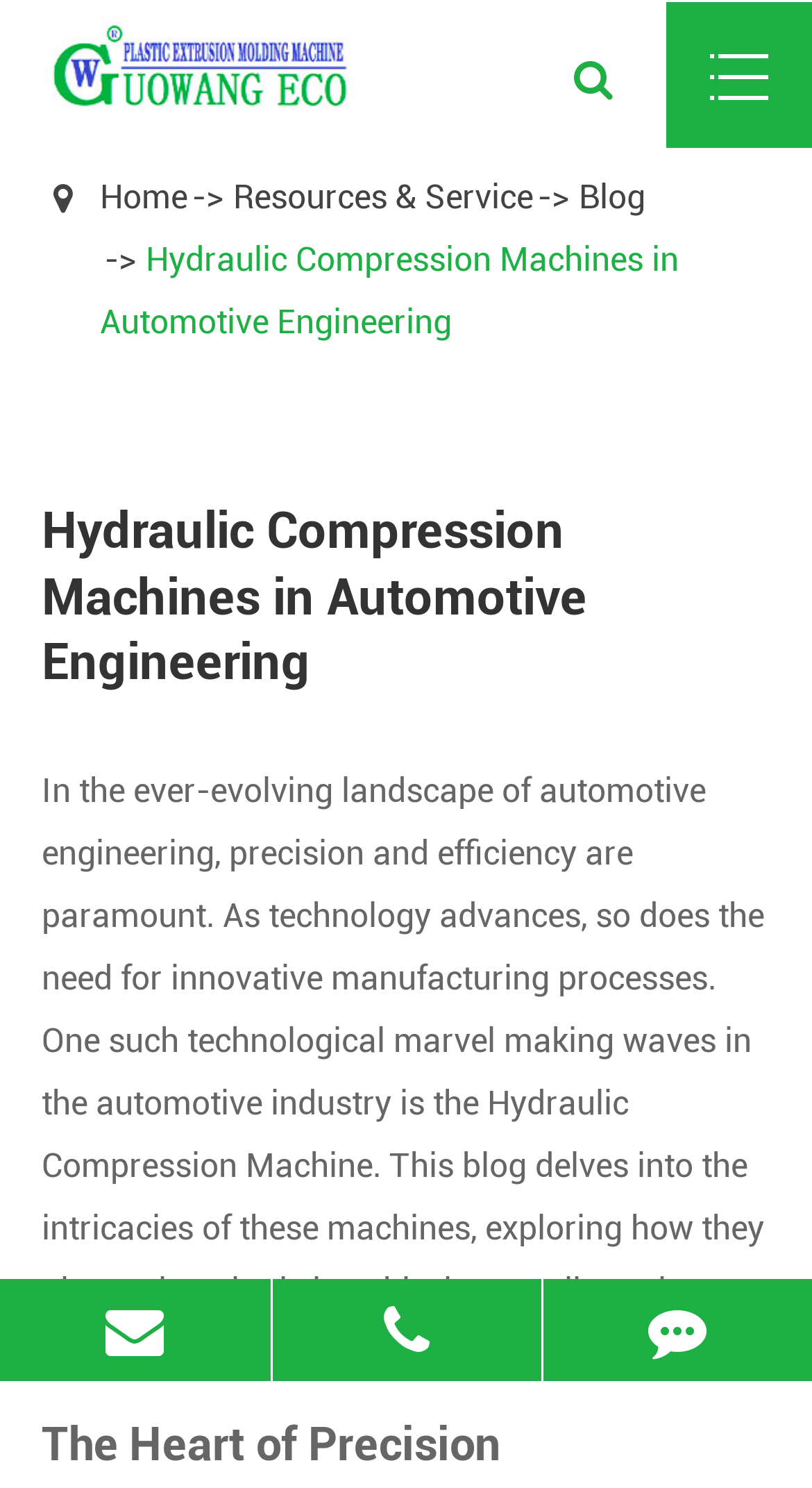Locate the bounding box coordinates of the element that needs to be clicked to carry out the instruction: "contact via email". The coordinates should be given as four float numbers ranging from 0 to 1, i.e., [left, top, right, bottom].

[0.0, 0.86, 0.332, 0.928]